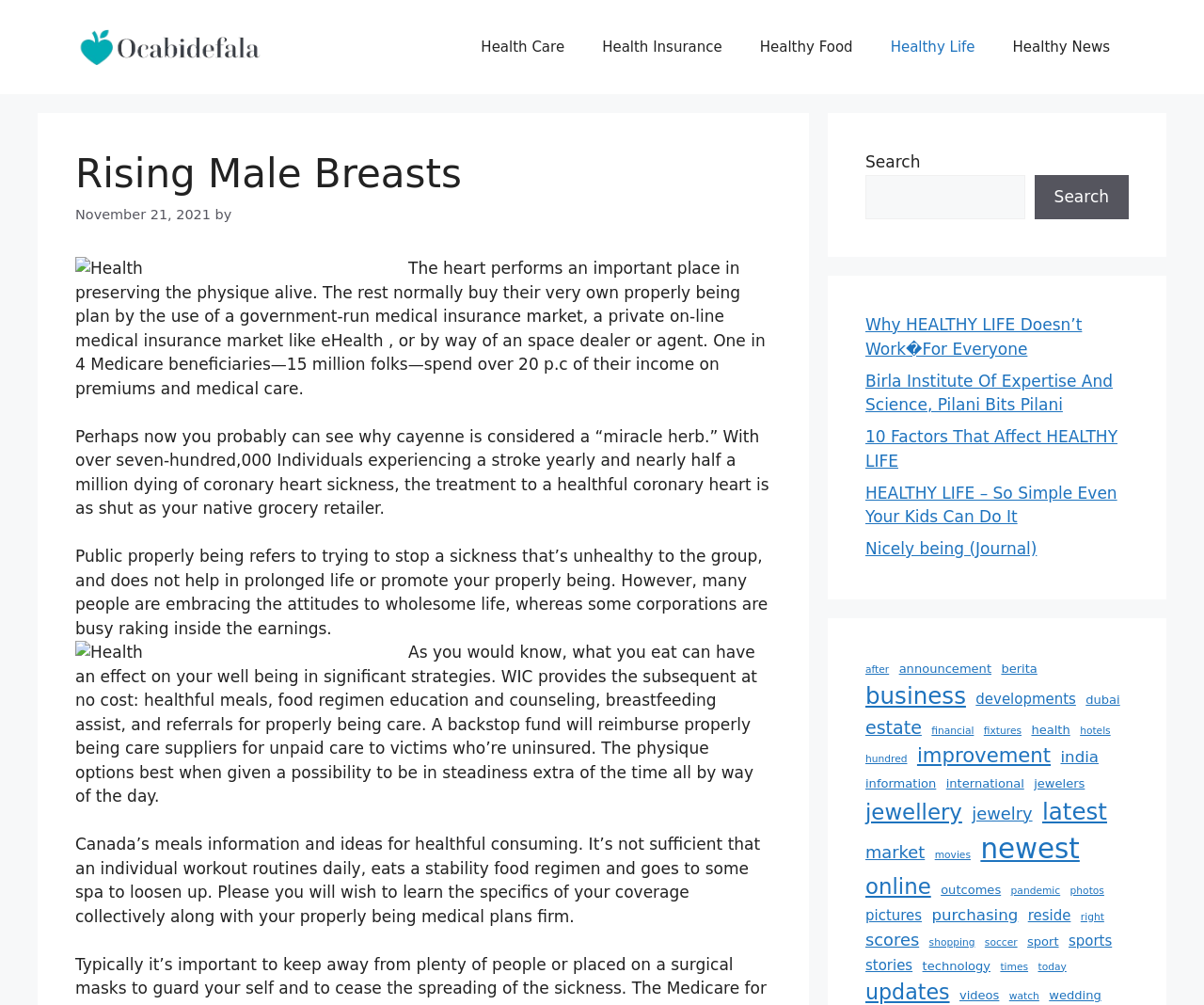Identify the bounding box coordinates for the element you need to click to achieve the following task: "Click on Health Care". Provide the bounding box coordinates as four float numbers between 0 and 1, in the form [left, top, right, bottom].

[0.384, 0.019, 0.484, 0.075]